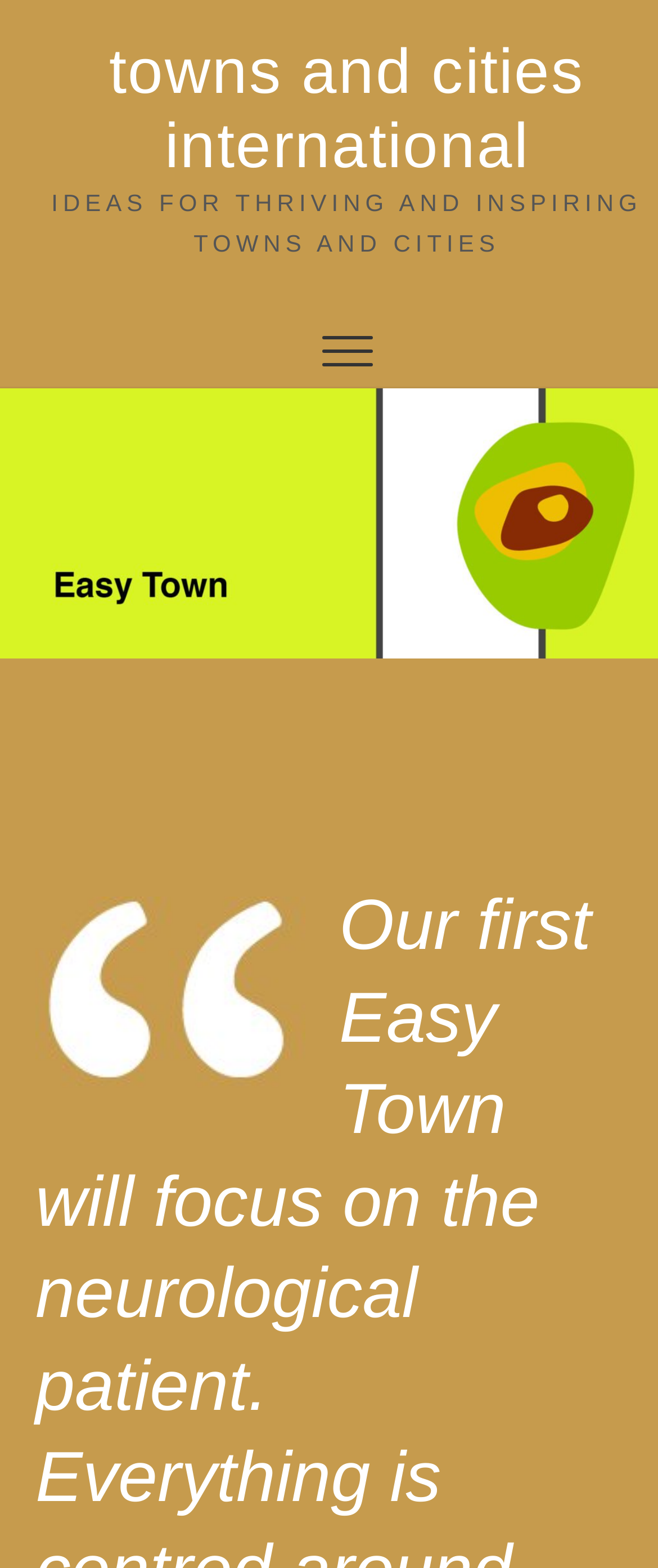What is the main idea of the static text?
Respond to the question with a well-detailed and thorough answer.

The static text 'IDEAS FOR THRIVING AND INSPIRING TOWNS AND CITIES' suggests that the main idea is to provide ideas or concepts for creating thriving and inspiring towns and cities, which aligns with the overall theme of the webpage.